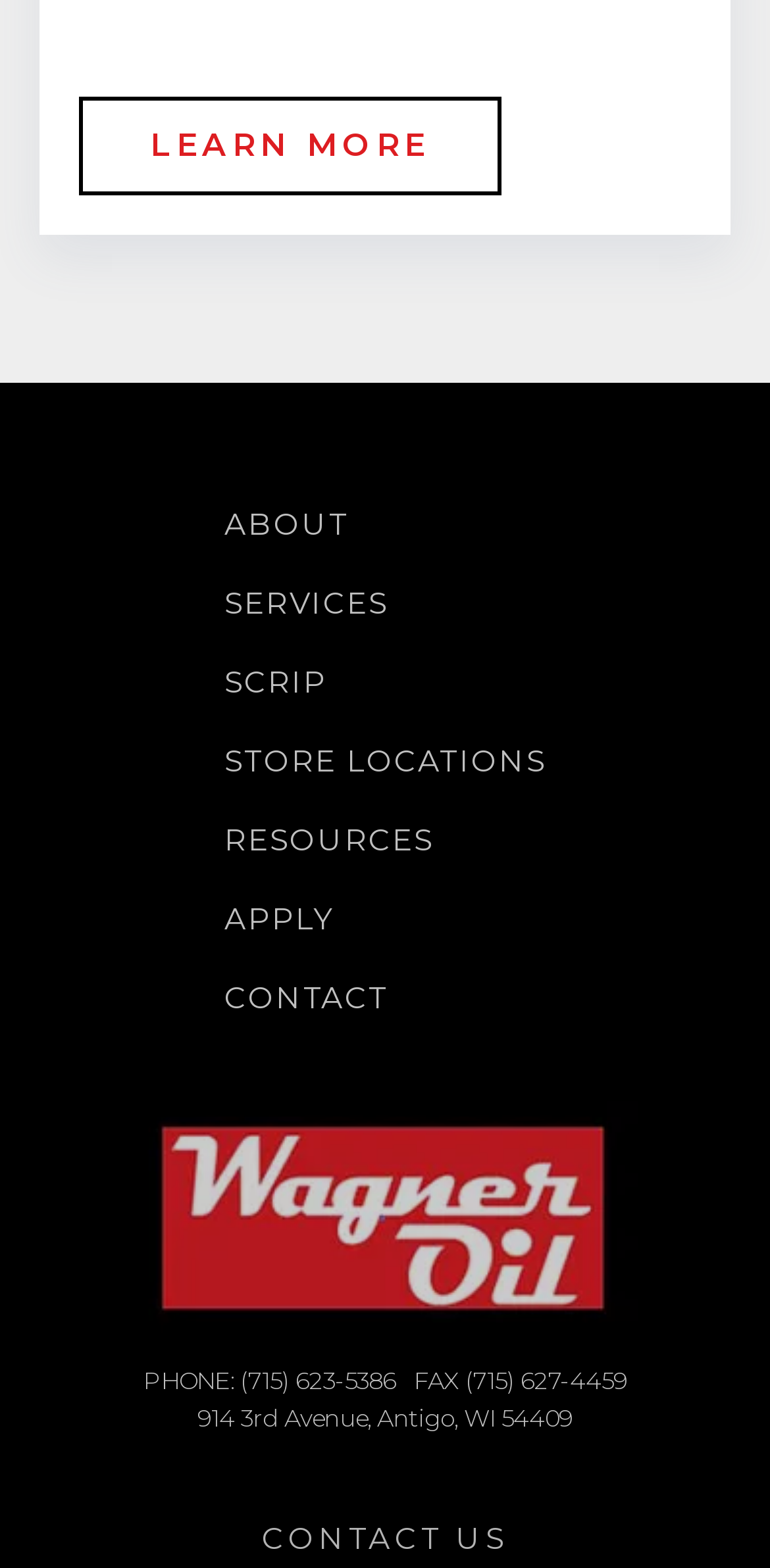What is the purpose of the 'LEARN MORE' link?
Look at the image and answer the question using a single word or phrase.

To learn more about the website